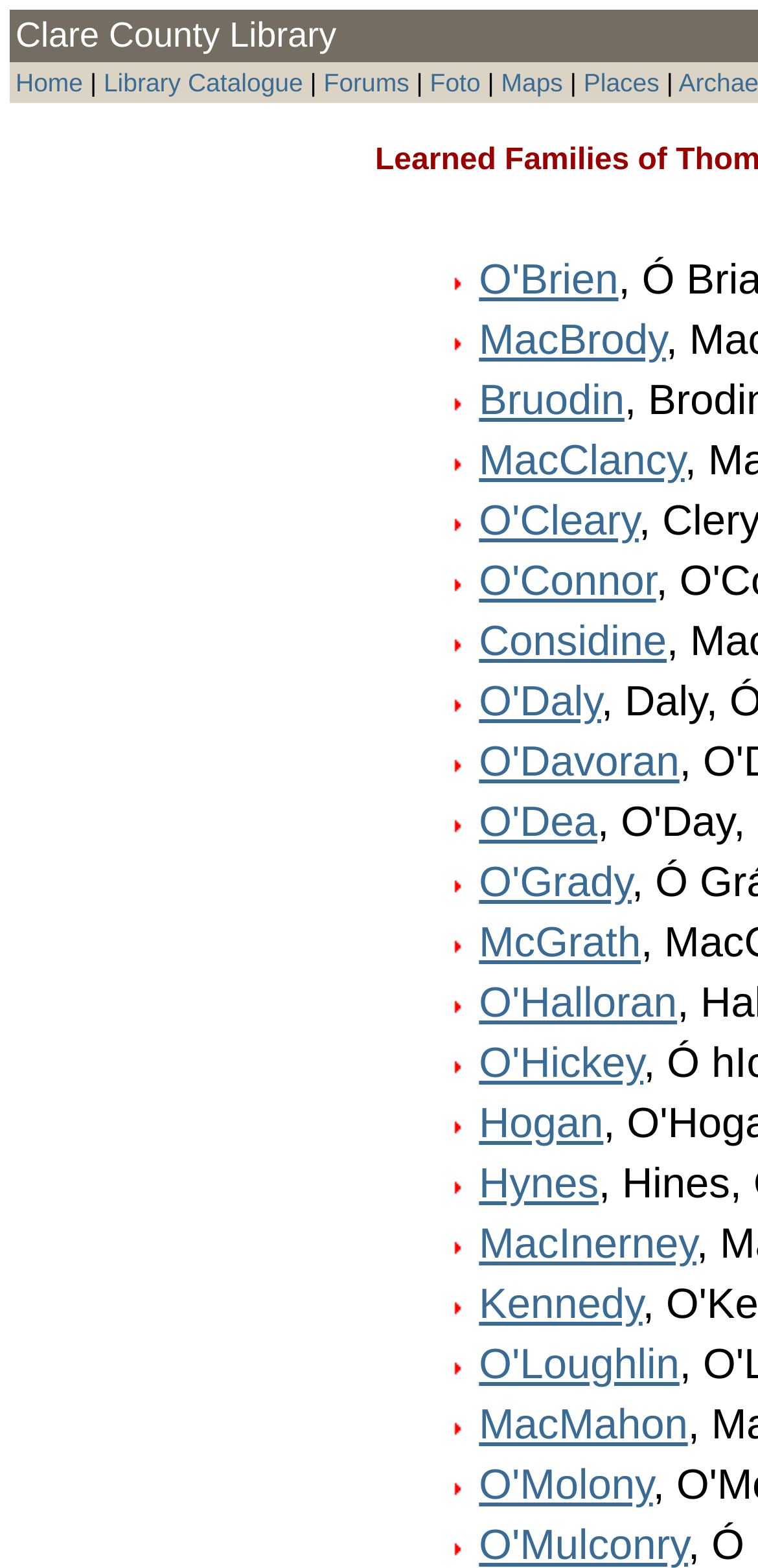Please provide the bounding box coordinates for the UI element as described: "Library Catalogue". The coordinates must be four floats between 0 and 1, represented as [left, top, right, bottom].

[0.137, 0.043, 0.4, 0.062]